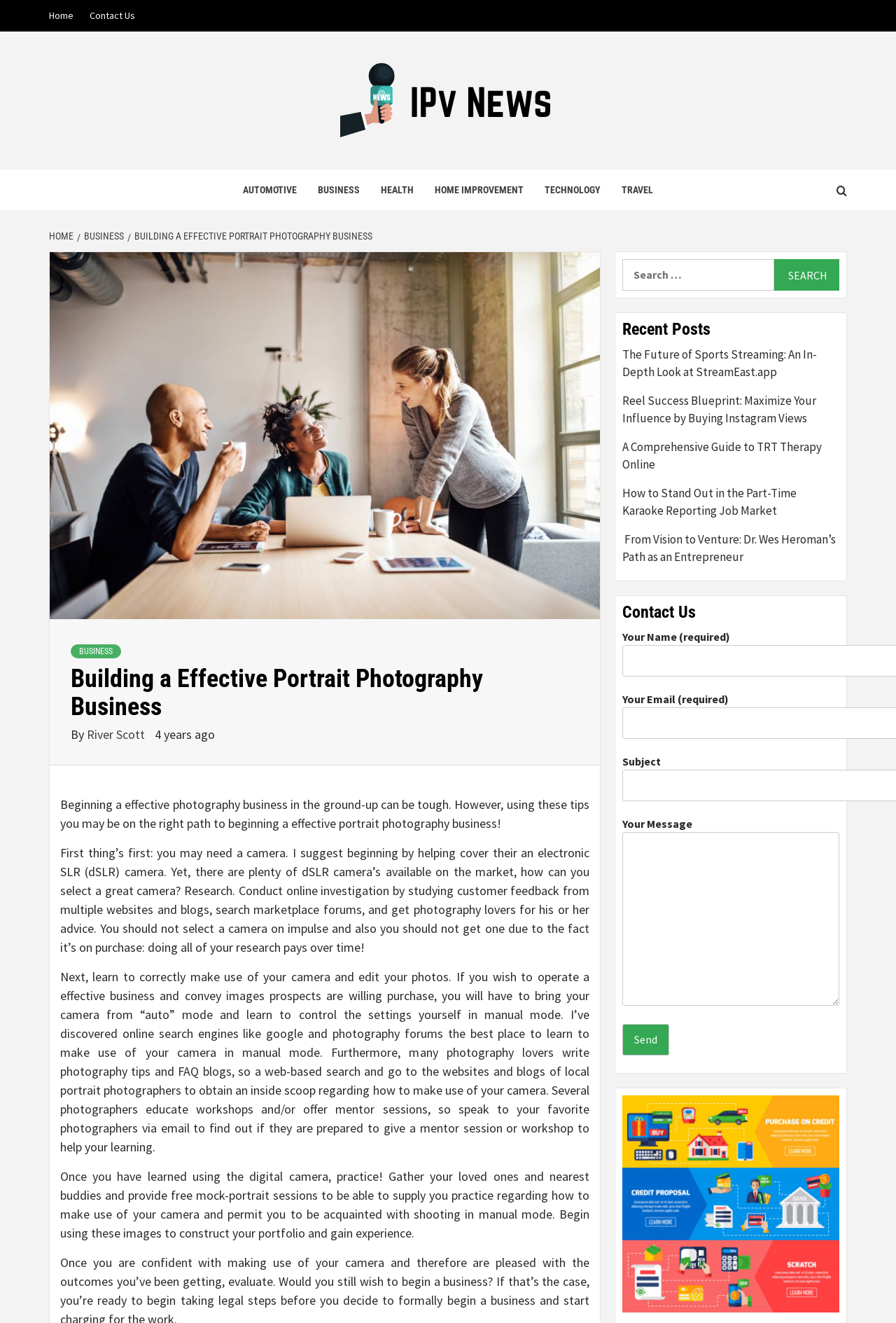Find the bounding box coordinates of the clickable area required to complete the following action: "Search for something".

[0.695, 0.196, 0.937, 0.22]